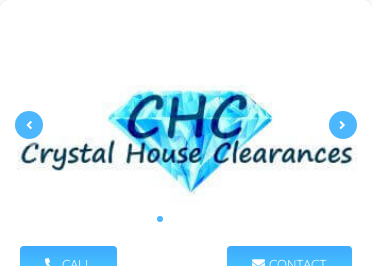Explain the content of the image in detail.

The image features a logo for "Crystal House Clearances," prominently displayed in an elegant design. It includes the initials "CHC" stylized alongside a blue diamond graphic, which symbolizes clarity and value. The full name "Crystal House Clearances" is scripted below the initials in a sleek, modern font. Additionally, there are interactive elements beneath the logo, allowing viewers to "CALL" or "CONTACT" the business, emphasizing accessibility and responsiveness. This branding conveys a professional and trustworthy service for house clearance needs.